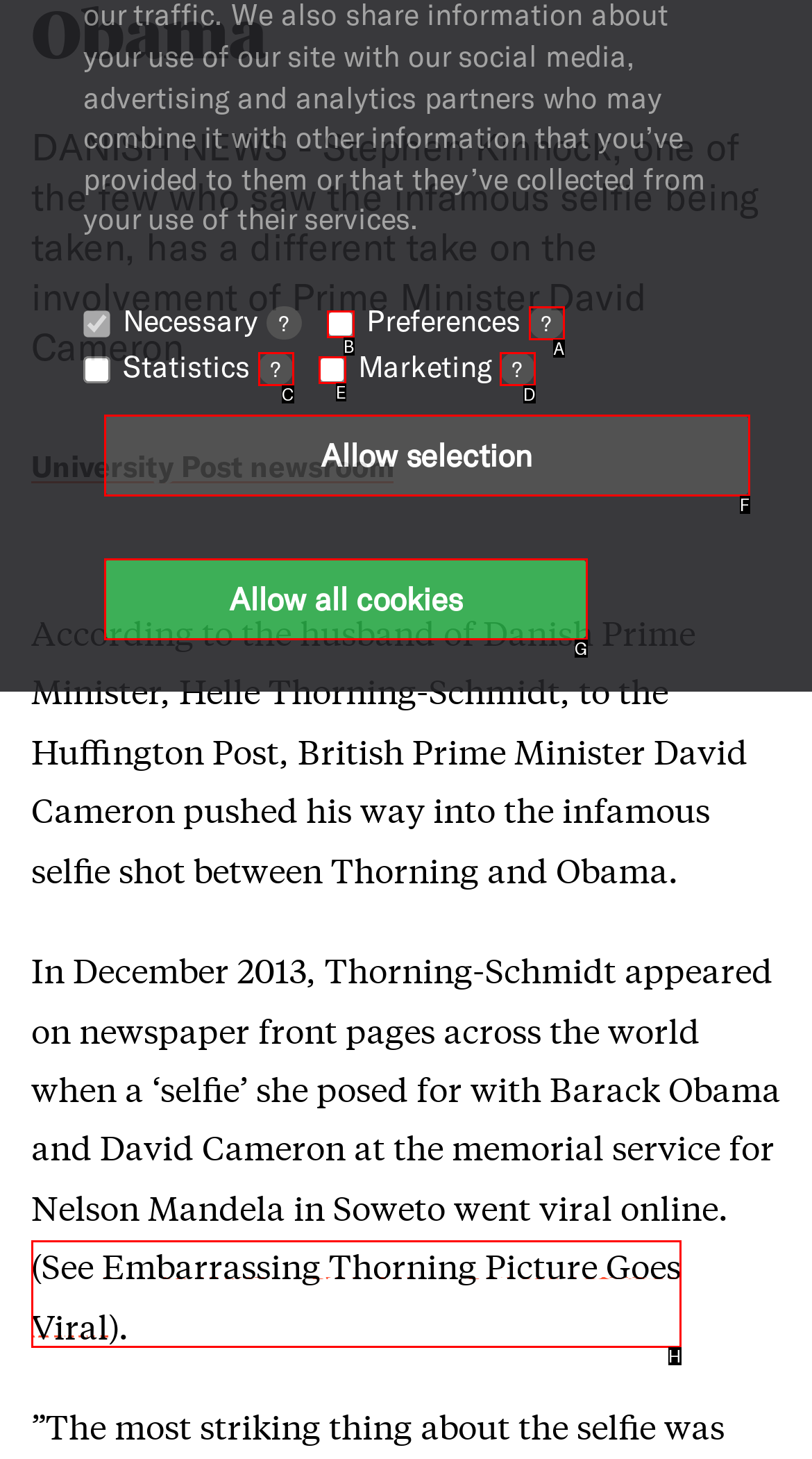Find the HTML element that matches the description: ?. Answer using the letter of the best match from the available choices.

D